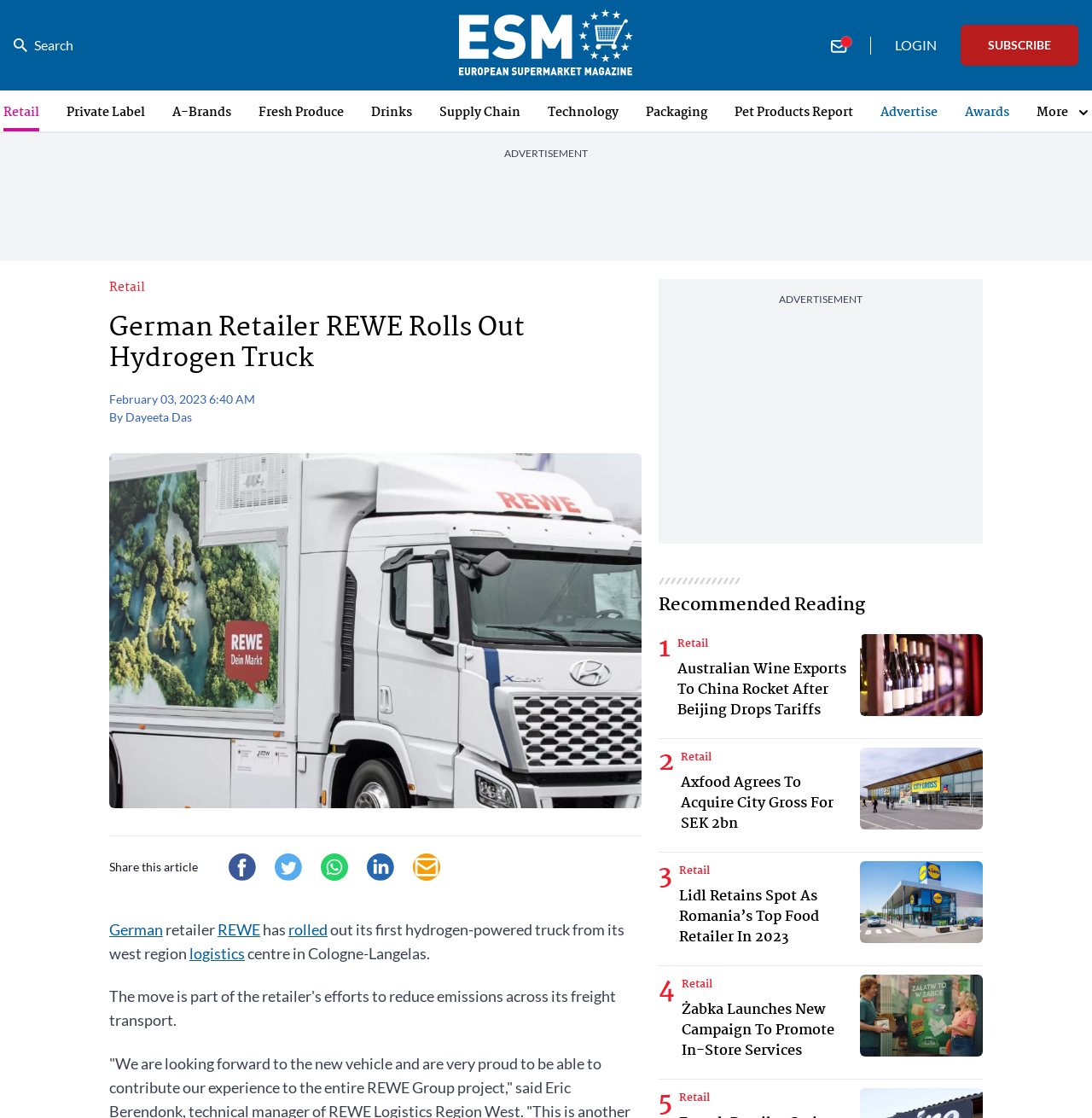Determine the bounding box coordinates for the element that should be clicked to follow this instruction: "Read more about Retail". The coordinates should be given as four float numbers between 0 and 1, in the format [left, top, right, bottom].

[0.003, 0.093, 0.036, 0.118]